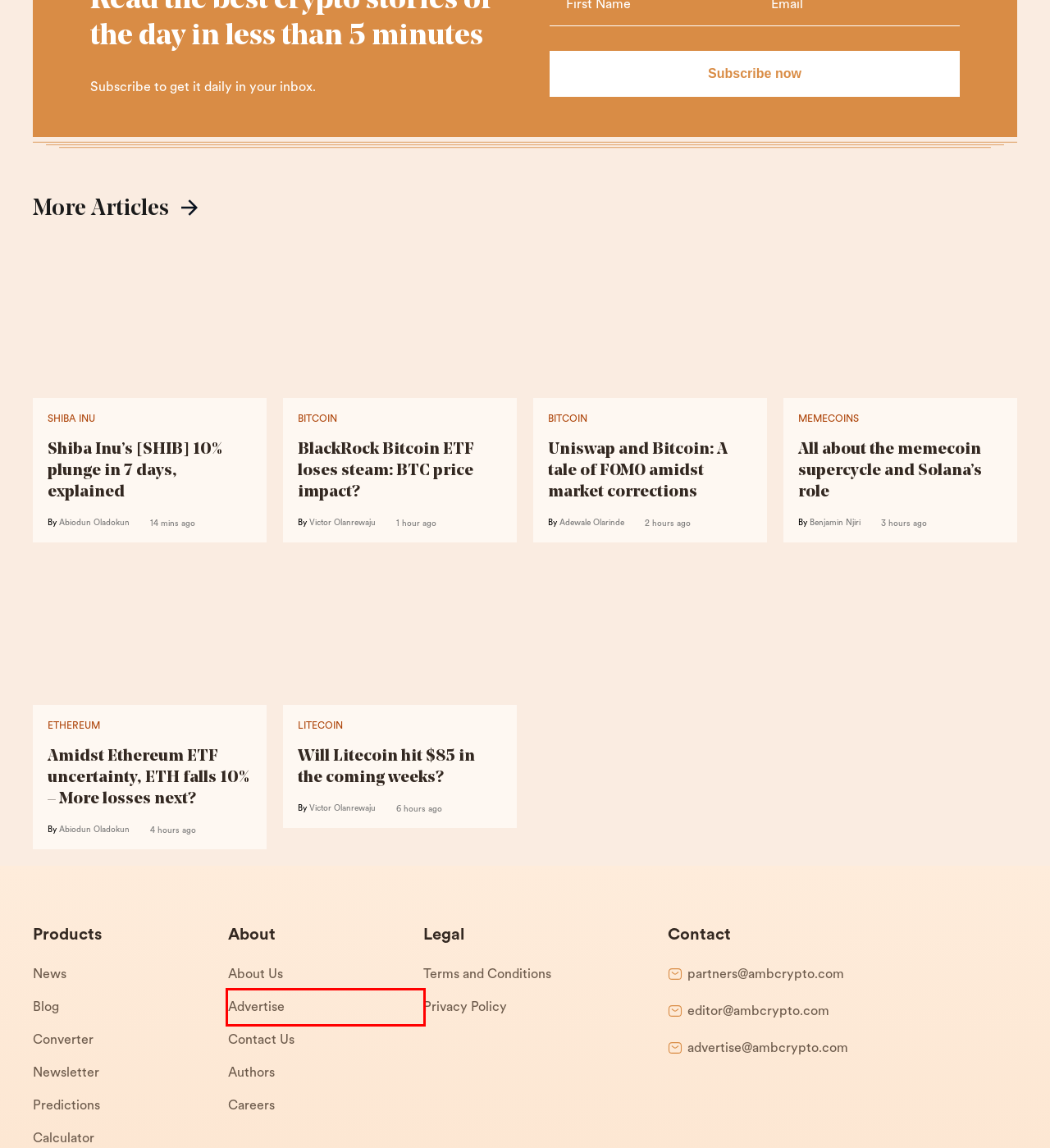You are provided a screenshot of a webpage featuring a red bounding box around a UI element. Choose the webpage description that most accurately represents the new webpage after clicking the element within the red bounding box. Here are the candidates:
A. Benjamin Njiri, Author at AMBCrypto
B. Careers - AMBCrypto
C. Contact Us - AMBCrypto
D. Advertise with us - AMBCrypto
E. Privacy Policy - AMBCrypto
F. All about the memecoin supercycle and Solana's role - AMBCrypto
G. Terms and Conditions - AMBCrypto
H. Ethereum (ETH) News - AMBCrypto

D